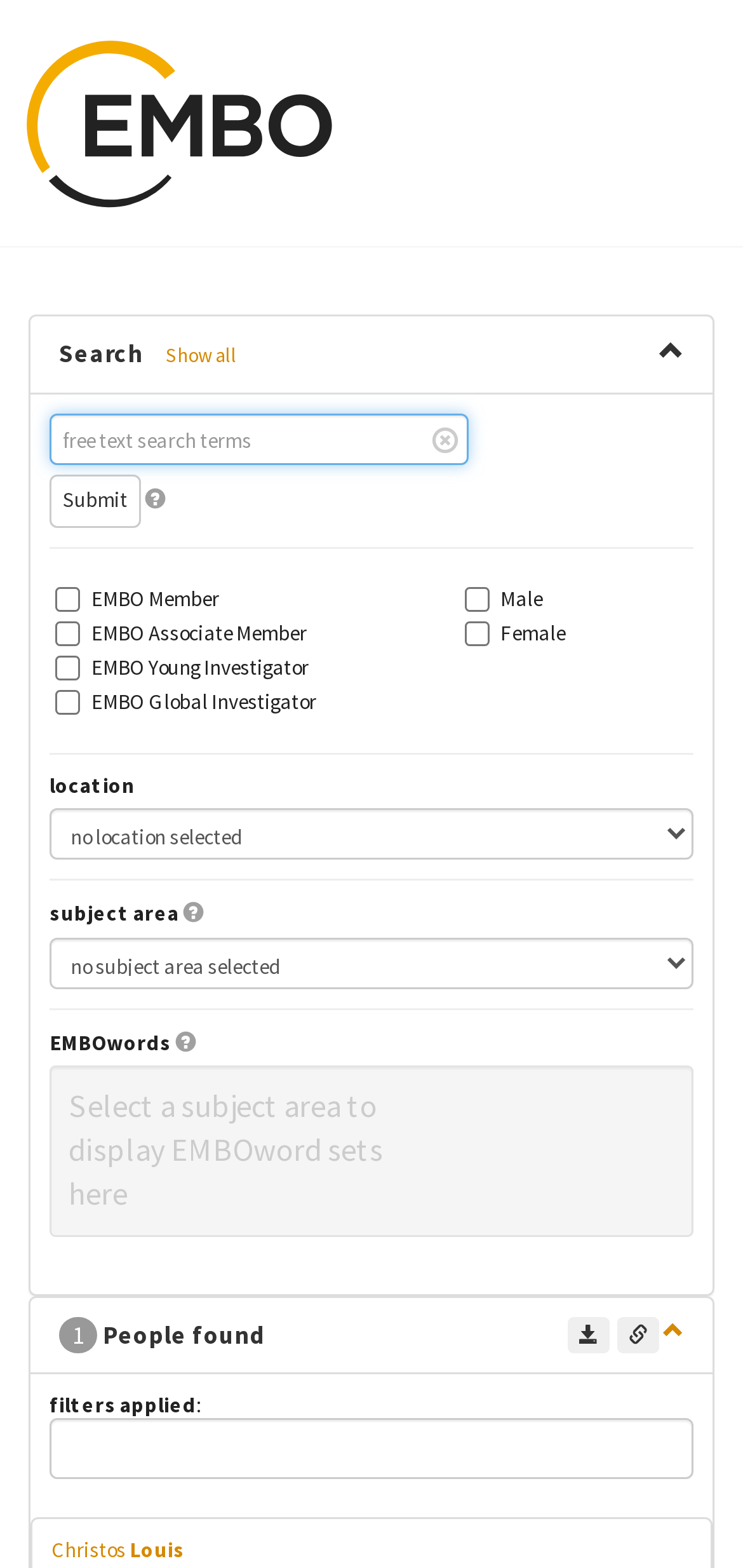How many checkboxes are there for selecting a person's characteristics?
Could you answer the question in a detailed manner, providing as much information as possible?

There are 6 checkboxes for selecting a person's characteristics, including EMBO Member, EMBO Associate Member, EMBO Young Investigator, EMBO Global Investigator, Male, and Female, which are all located in the second search section.